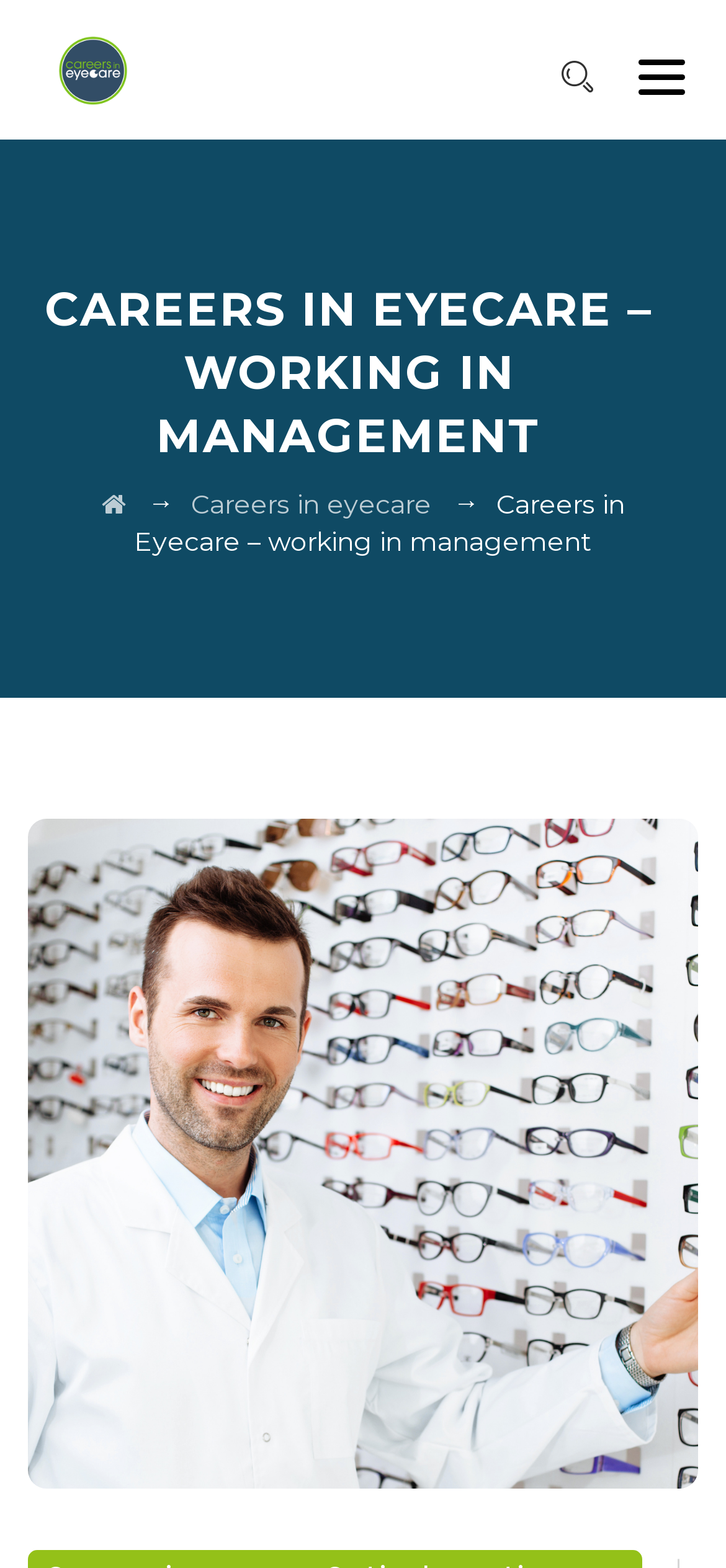Construct a comprehensive caption that outlines the webpage's structure and content.

The webpage is about careers in eyecare, specifically focusing on working in management. At the top left, there is a logo image with the text "Careers in Eyecare" next to it, which is also a link. On the top right, there is a button and a link with an icon. 

Below the top section, there is a heading that reads "CAREERS IN EYECARE – WORKING IN MANAGEMENT" in a prominent font size. Underneath the heading, there are three links, with the first and third links having icons on the left side. The links are separated by arrow symbols. The text "Careers in Eyecare – working in management" is also present in this section, but it is not a link.